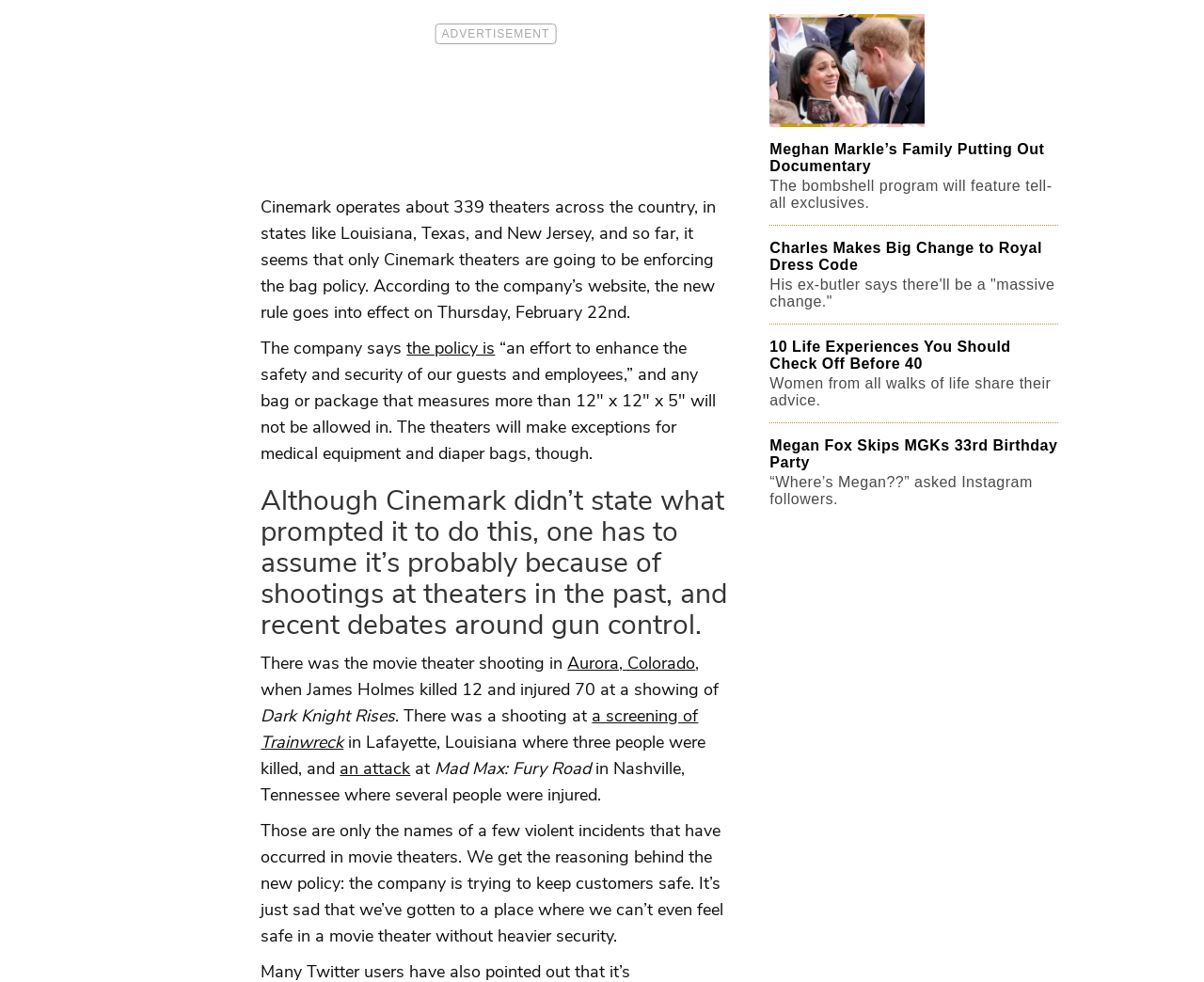Identify the bounding box coordinates for the UI element described as follows: "the policy is". Ensure the coordinates are four float numbers between 0 and 1, formatted as [left, top, right, bottom].

[0.338, 0.343, 0.411, 0.366]